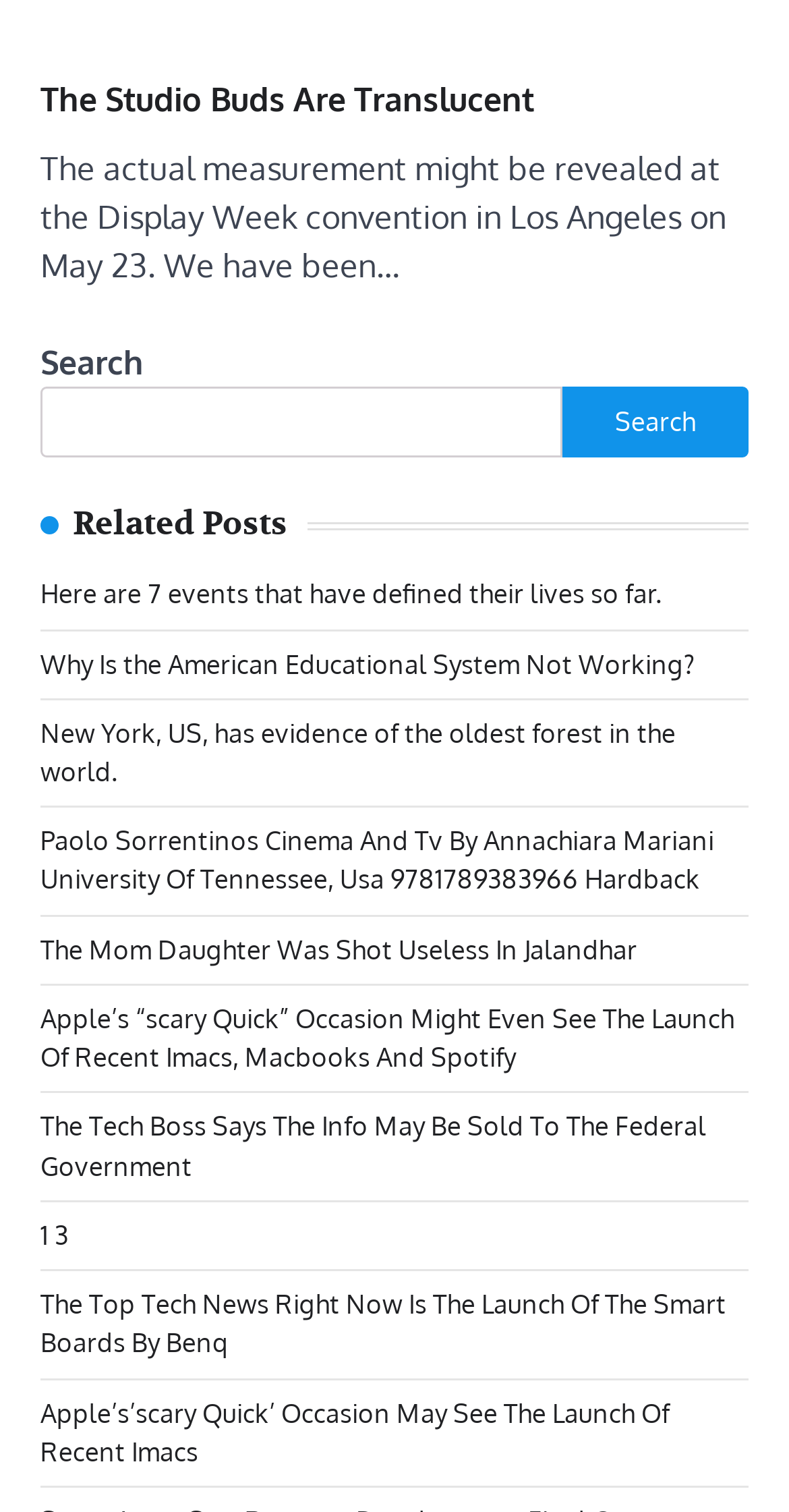Identify the bounding box coordinates for the element that needs to be clicked to fulfill this instruction: "View related post 'Here are 7 events that have defined their lives so far.'". Provide the coordinates in the format of four float numbers between 0 and 1: [left, top, right, bottom].

[0.051, 0.382, 0.838, 0.403]